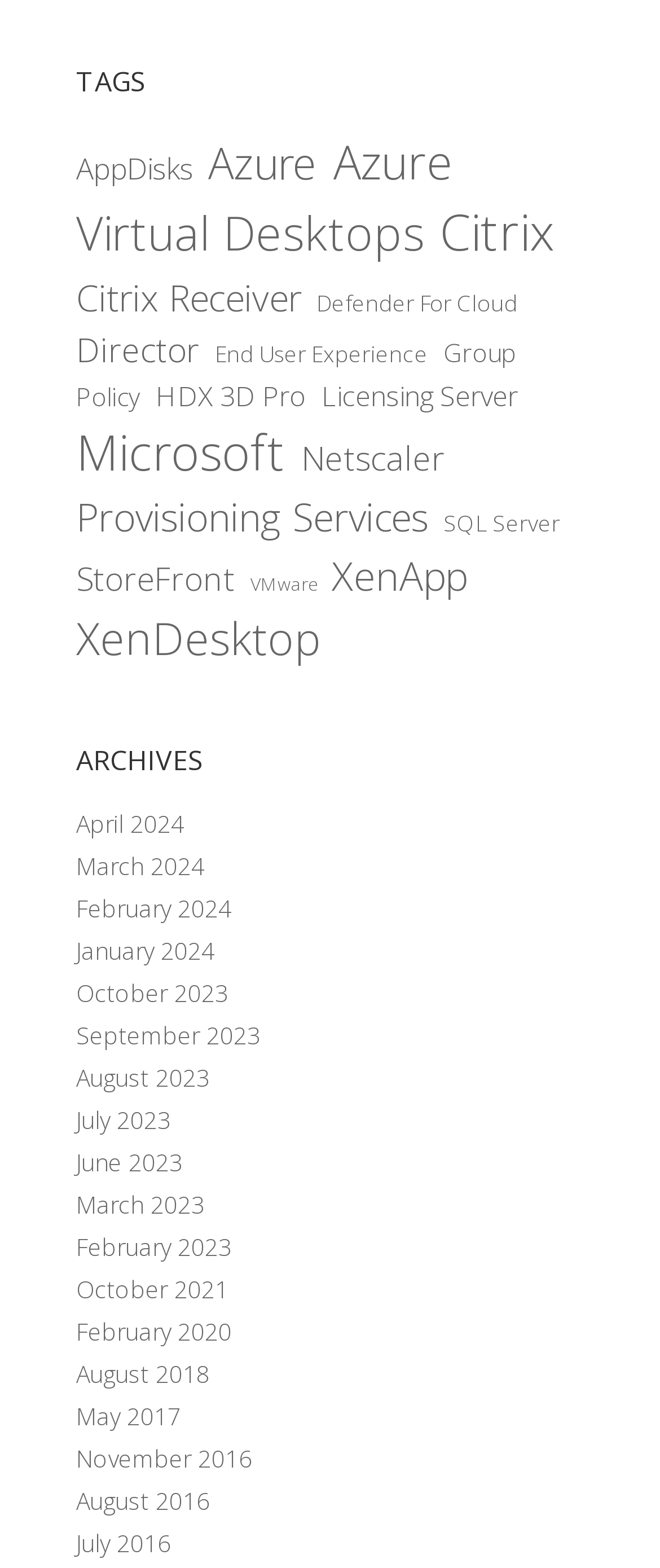What is the category with the most items?
Please provide a single word or phrase as the answer based on the screenshot.

Citrix